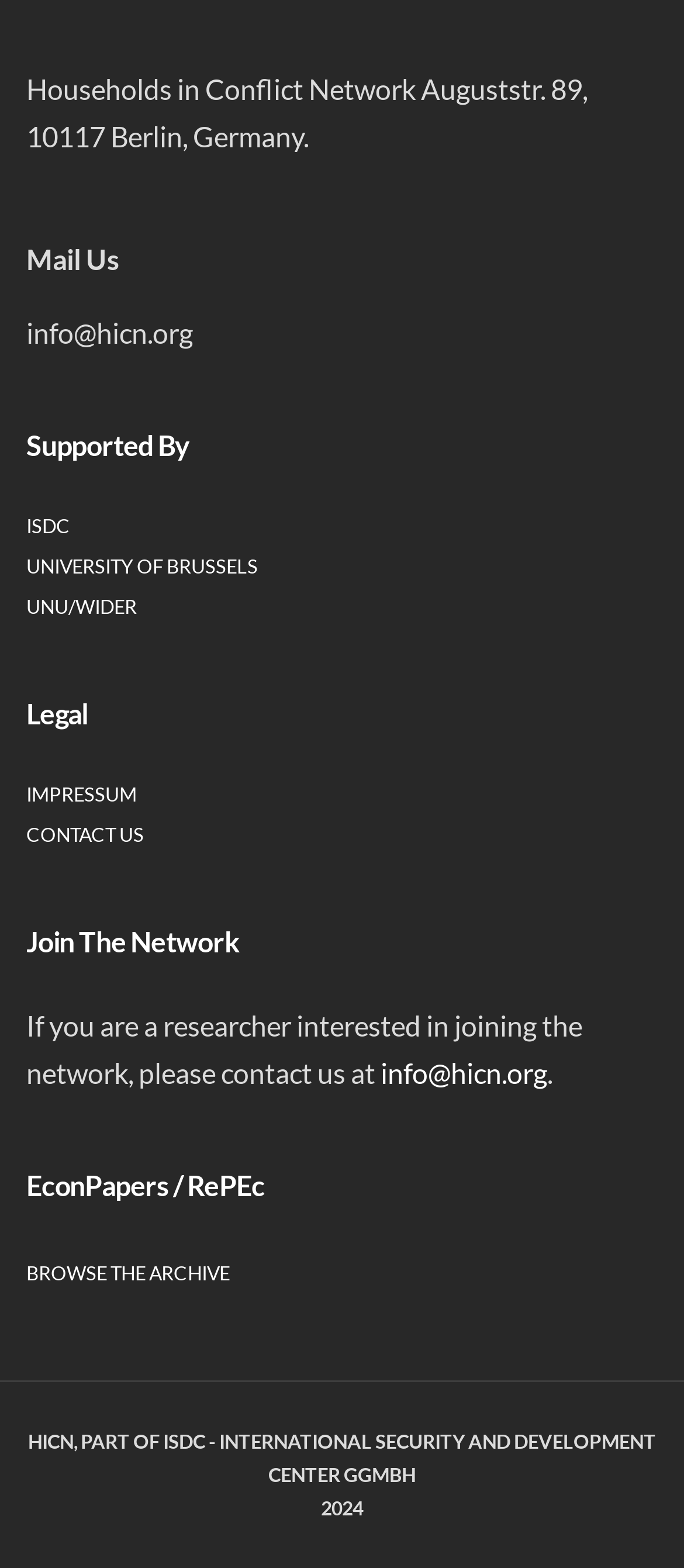How many links are there under 'Supported By'?
Can you provide an in-depth and detailed response to the question?

Under the 'Supported By' section, there are three links: 'ISDC', 'UNIVERSITY OF BRUSSELS', and 'UNU/WIDER'. Therefore, the answer is 3.